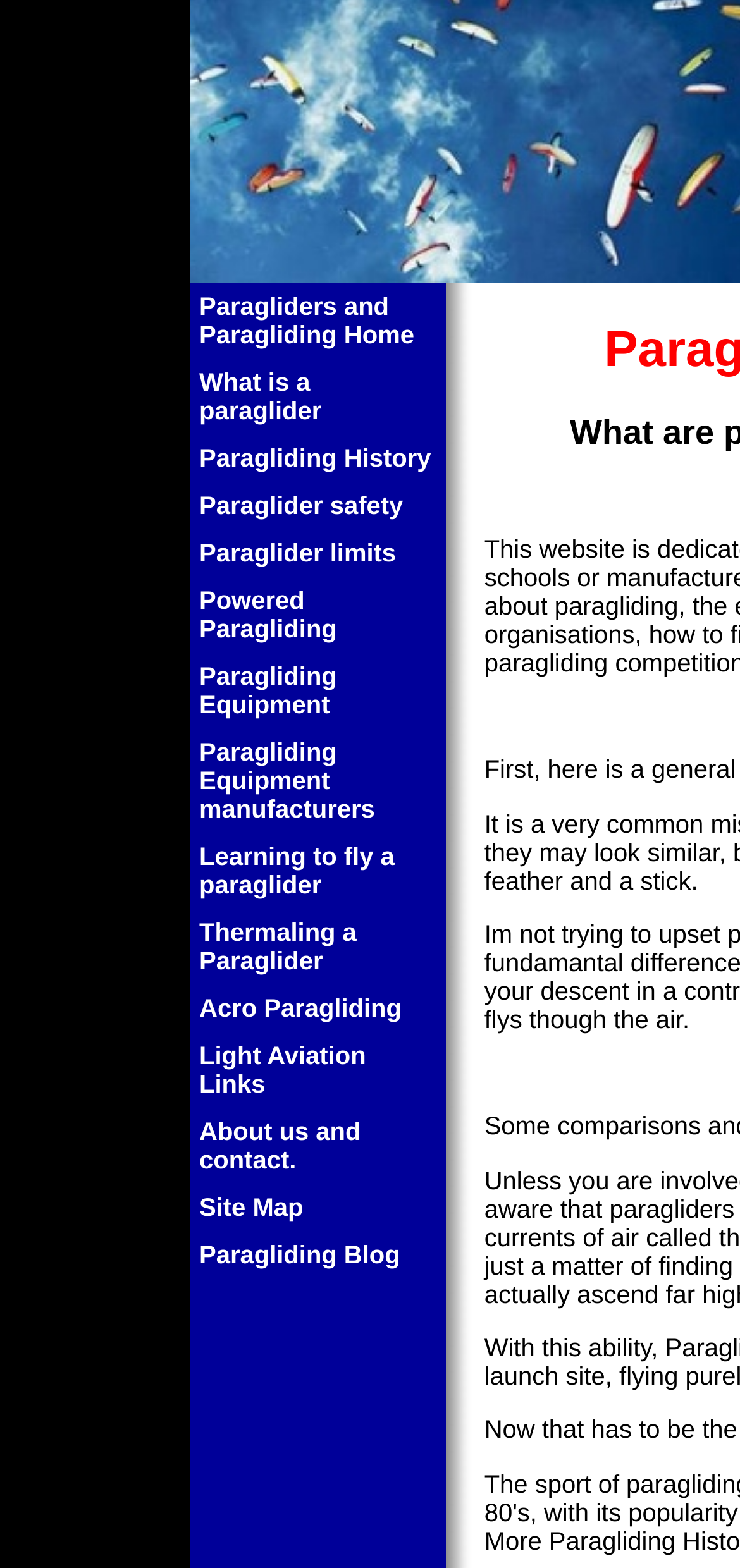Look at the image and give a detailed response to the following question: What is the purpose of the 'Paragliding Equipment' link?

The 'Paragliding Equipment' link is likely intended to provide information about the equipment used in paragliding, as it is a relevant topic to the main subject of the webpage.